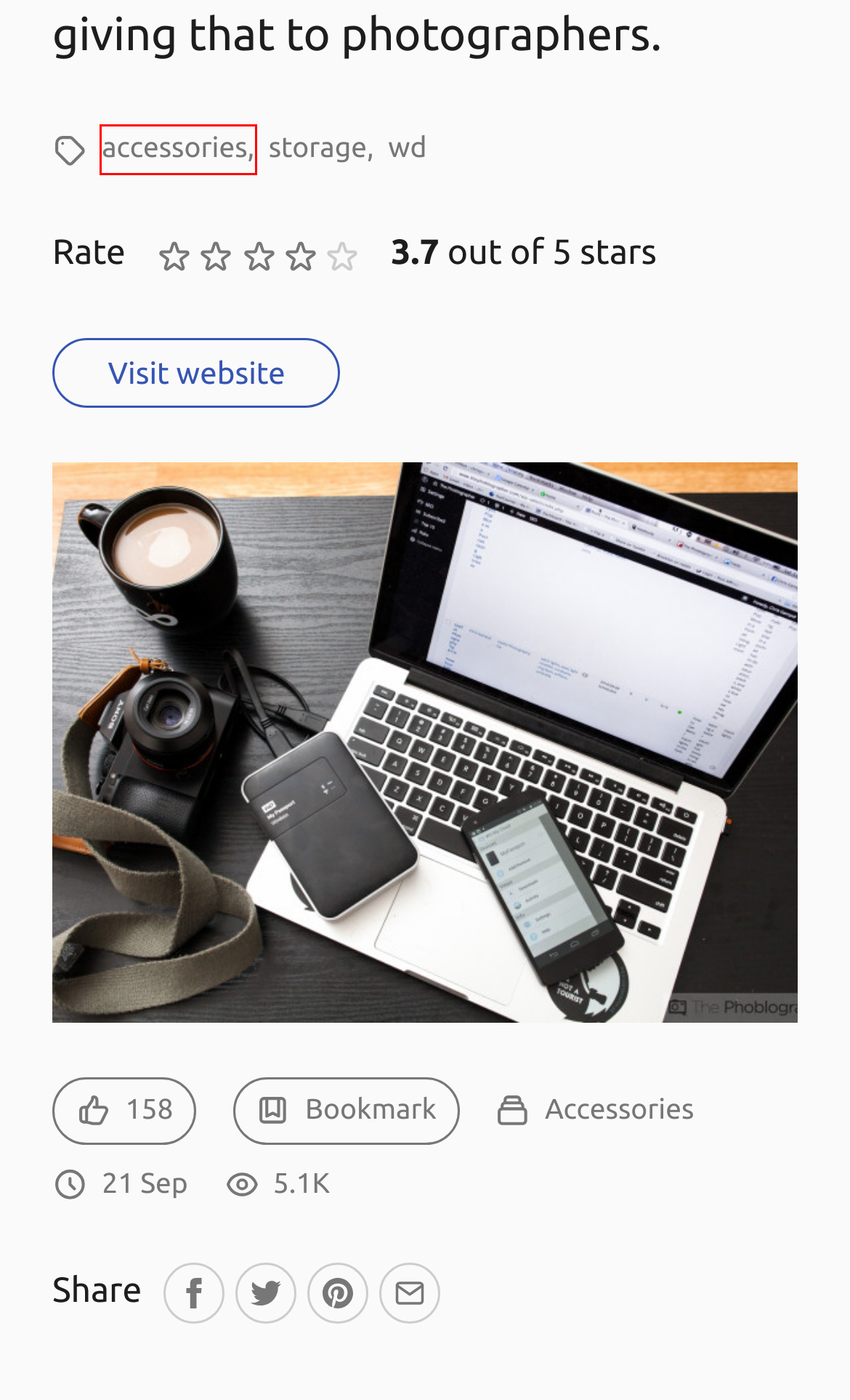Analyze the screenshot of a webpage featuring a red rectangle around an element. Pick the description that best fits the new webpage after interacting with the element inside the red bounding box. Here are the candidates:
A. wd Archives – Chipmunk Demo
B. Login – Chipmunk Demo
C. Register – Chipmunk Demo
D. storage Archives – Chipmunk Demo
E. About – Chipmunk Demo
F. Accessories Archives – Chipmunk Demo
G. Manfrotto LED Light – Chipmunk Demo
H. accessories Archives – Chipmunk Demo

H